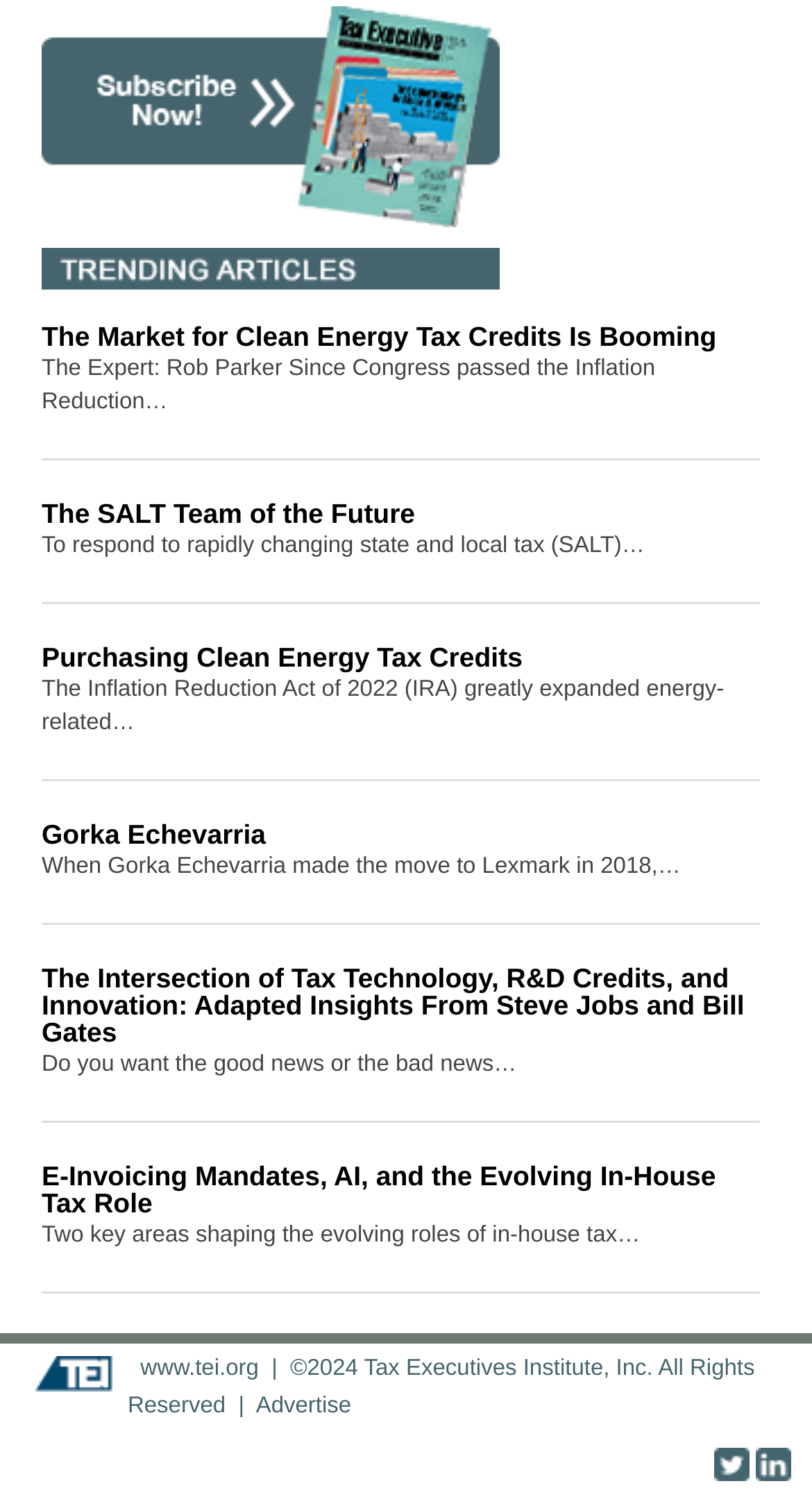Please identify the bounding box coordinates of the area I need to click to accomplish the following instruction: "Visit the TEI website".

[0.173, 0.902, 0.319, 0.918]